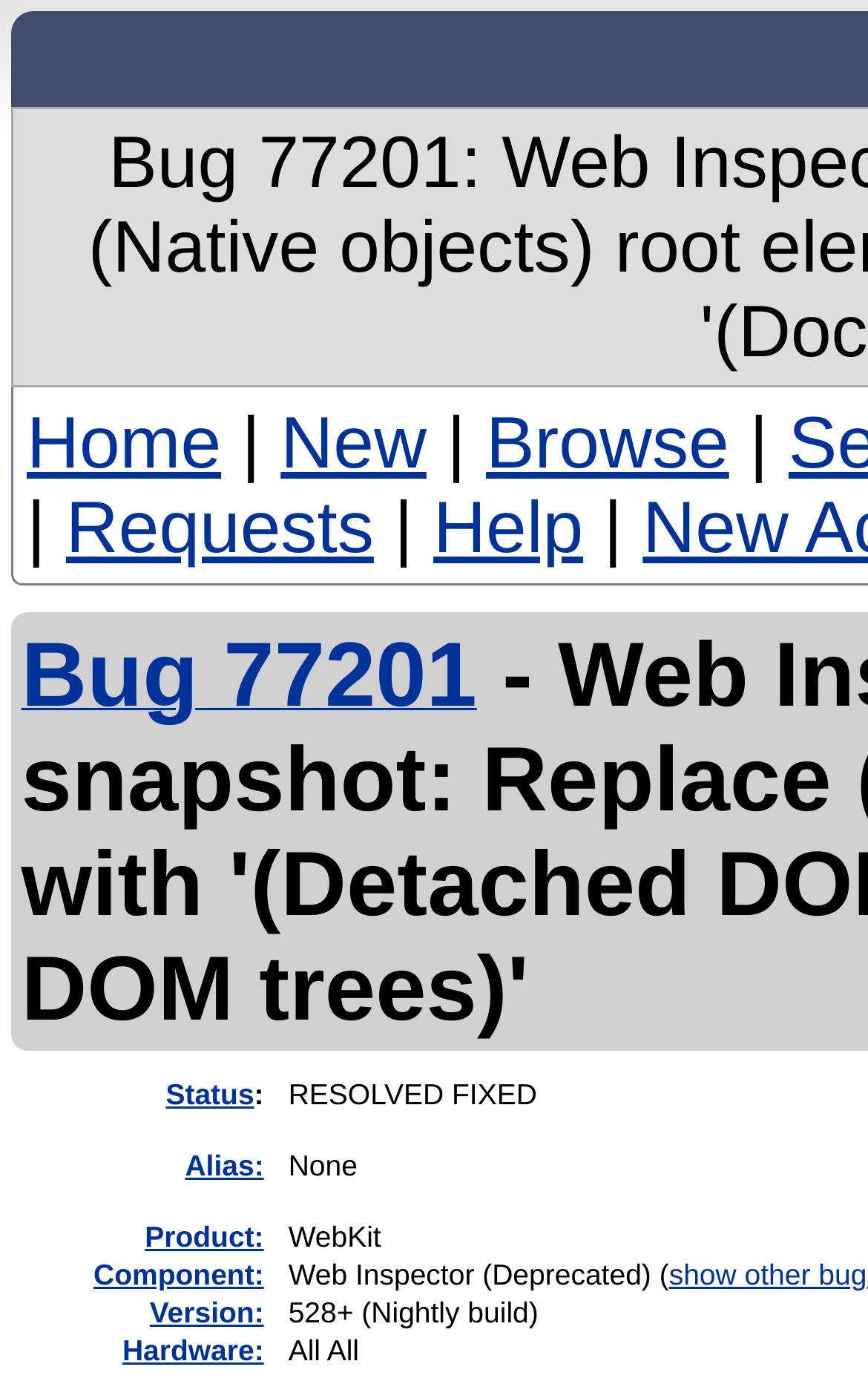Answer this question using a single word or a brief phrase:
What is the first link on the top left?

Home